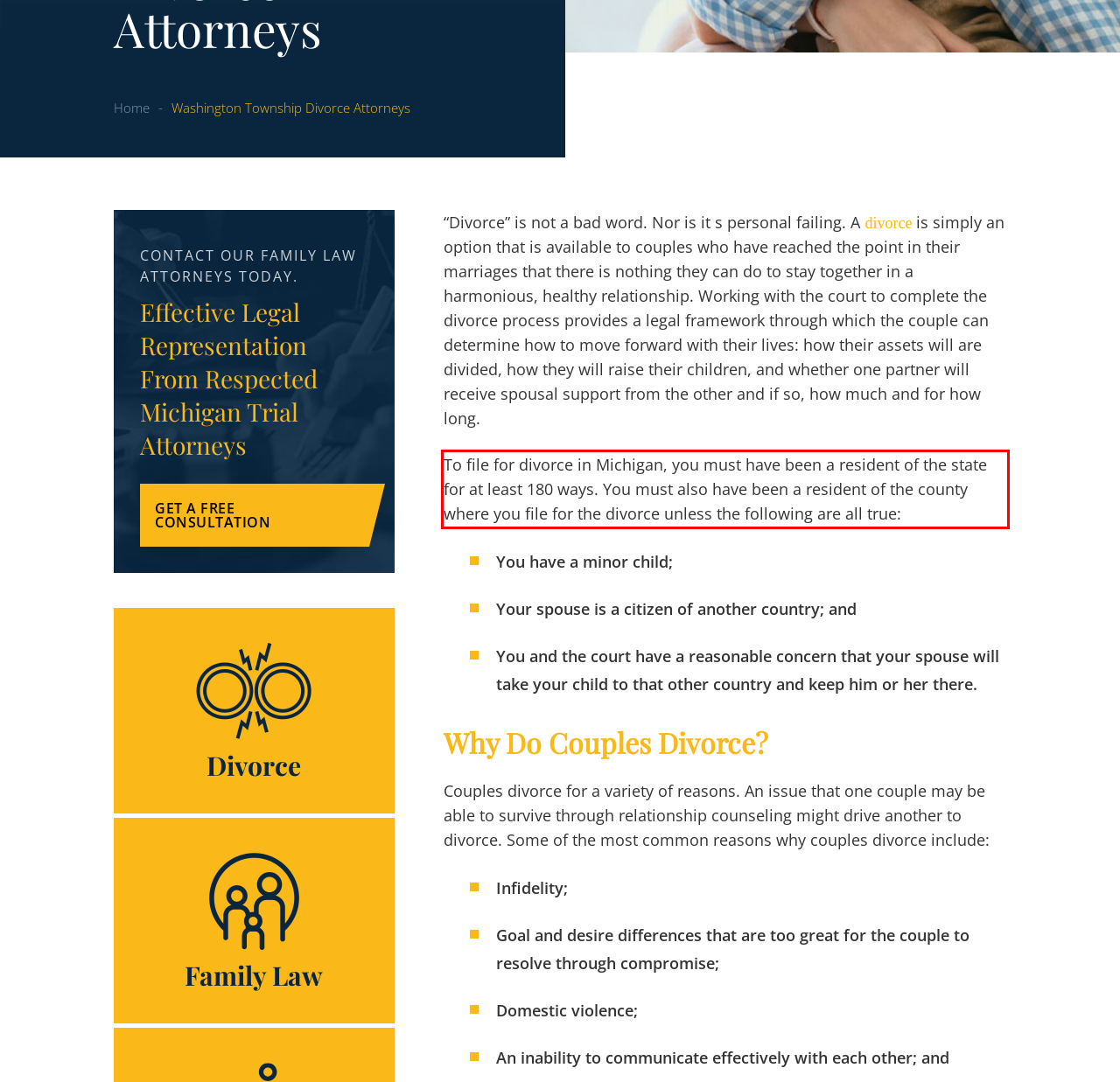Inspect the webpage screenshot that has a red bounding box and use OCR technology to read and display the text inside the red bounding box.

To file for divorce in Michigan, you must have been a resident of the state for at least 180 ways. You must also have been a resident of the county where you file for the divorce unless the following are all true: